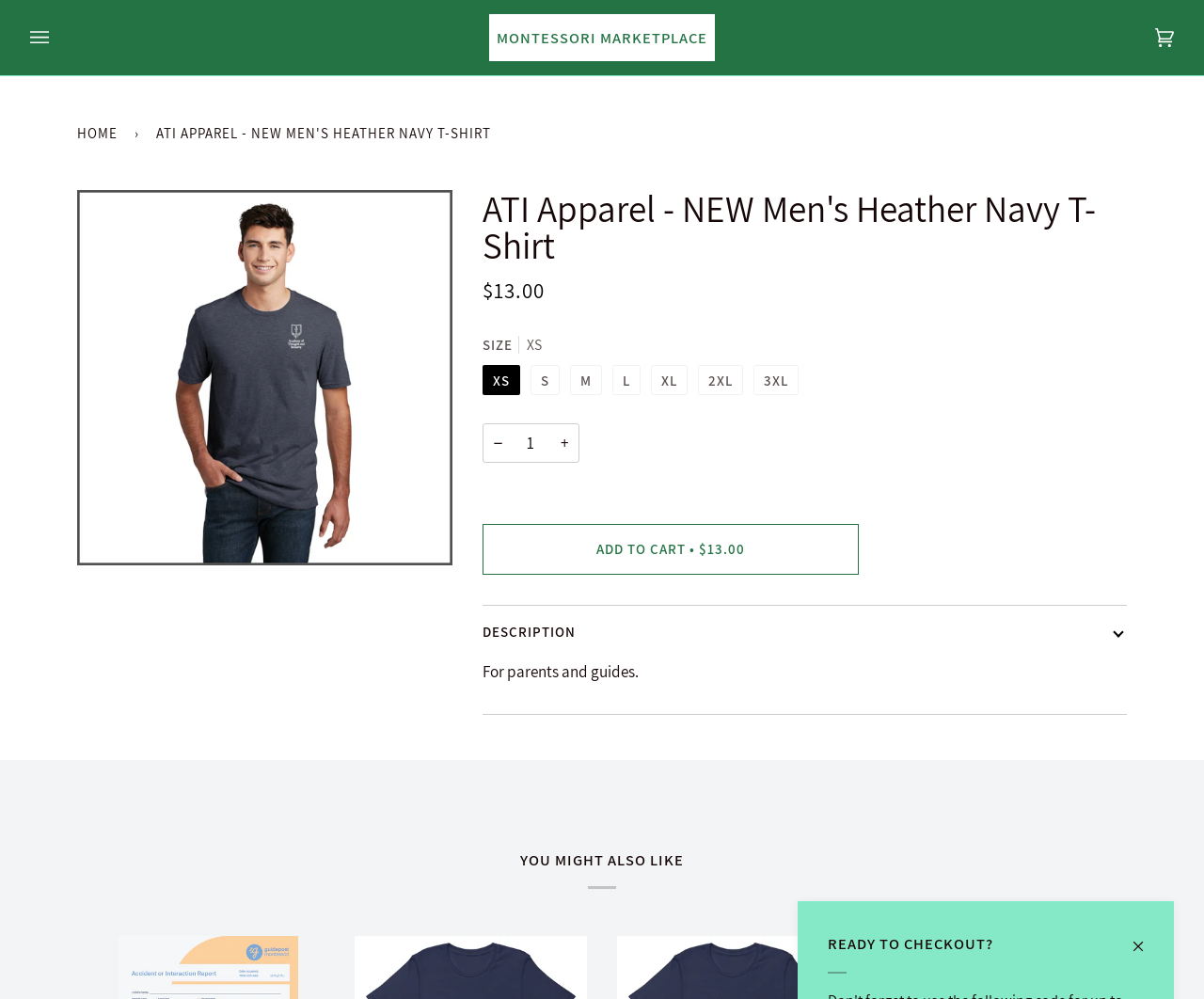Could you provide the bounding box coordinates for the portion of the screen to click to complete this instruction: "Open the menu"?

[0.025, 0.0, 0.072, 0.075]